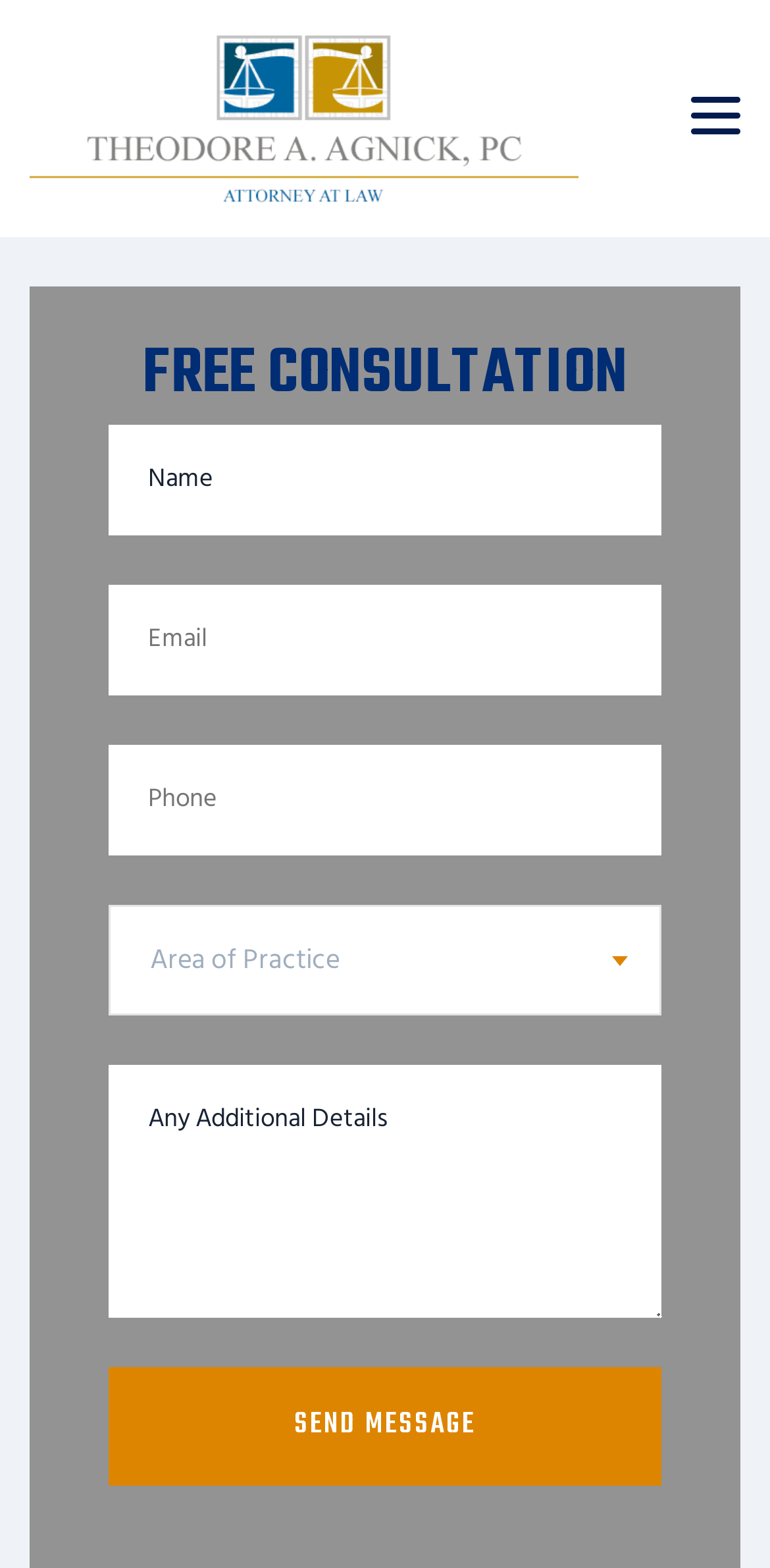Identify the bounding box of the HTML element described here: "name="message" placeholder="Any Additional Details"". Provide the coordinates as four float numbers between 0 and 1: [left, top, right, bottom].

[0.141, 0.679, 0.859, 0.84]